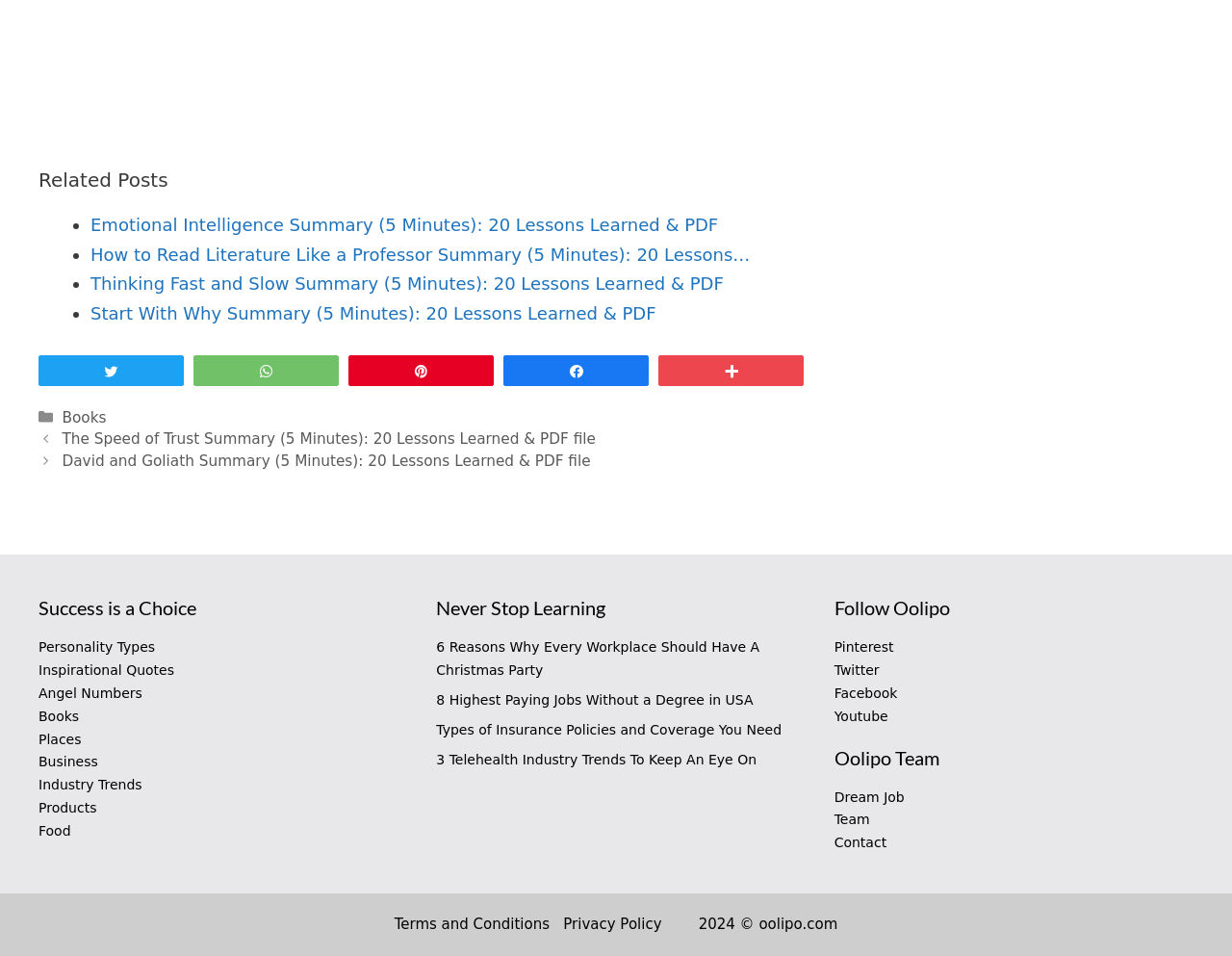Identify the bounding box coordinates for the element that needs to be clicked to fulfill this instruction: "View 'The Speed of Trust Summary (5 Minutes): 20 Lessons Learned & PDF file'". Provide the coordinates in the format of four float numbers between 0 and 1: [left, top, right, bottom].

[0.05, 0.451, 0.484, 0.469]